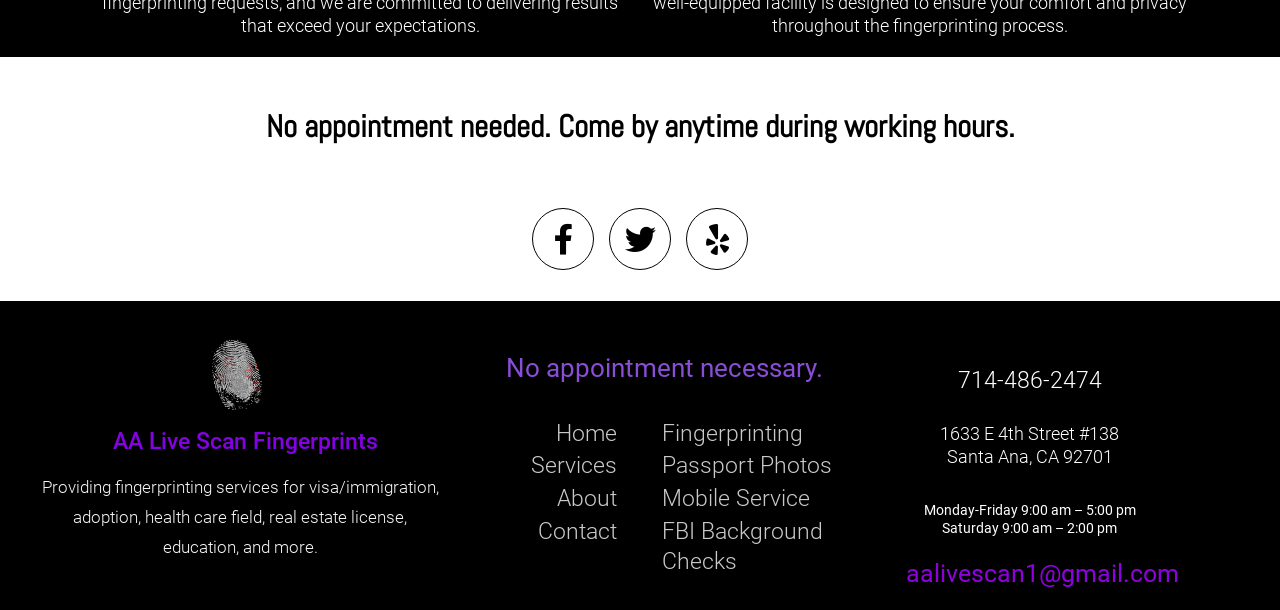Highlight the bounding box coordinates of the element that should be clicked to carry out the following instruction: "Send an email to aalivescan1@gmail.com". The coordinates must be given as four float numbers ranging from 0 to 1, i.e., [left, top, right, bottom].

[0.708, 0.917, 0.921, 0.964]